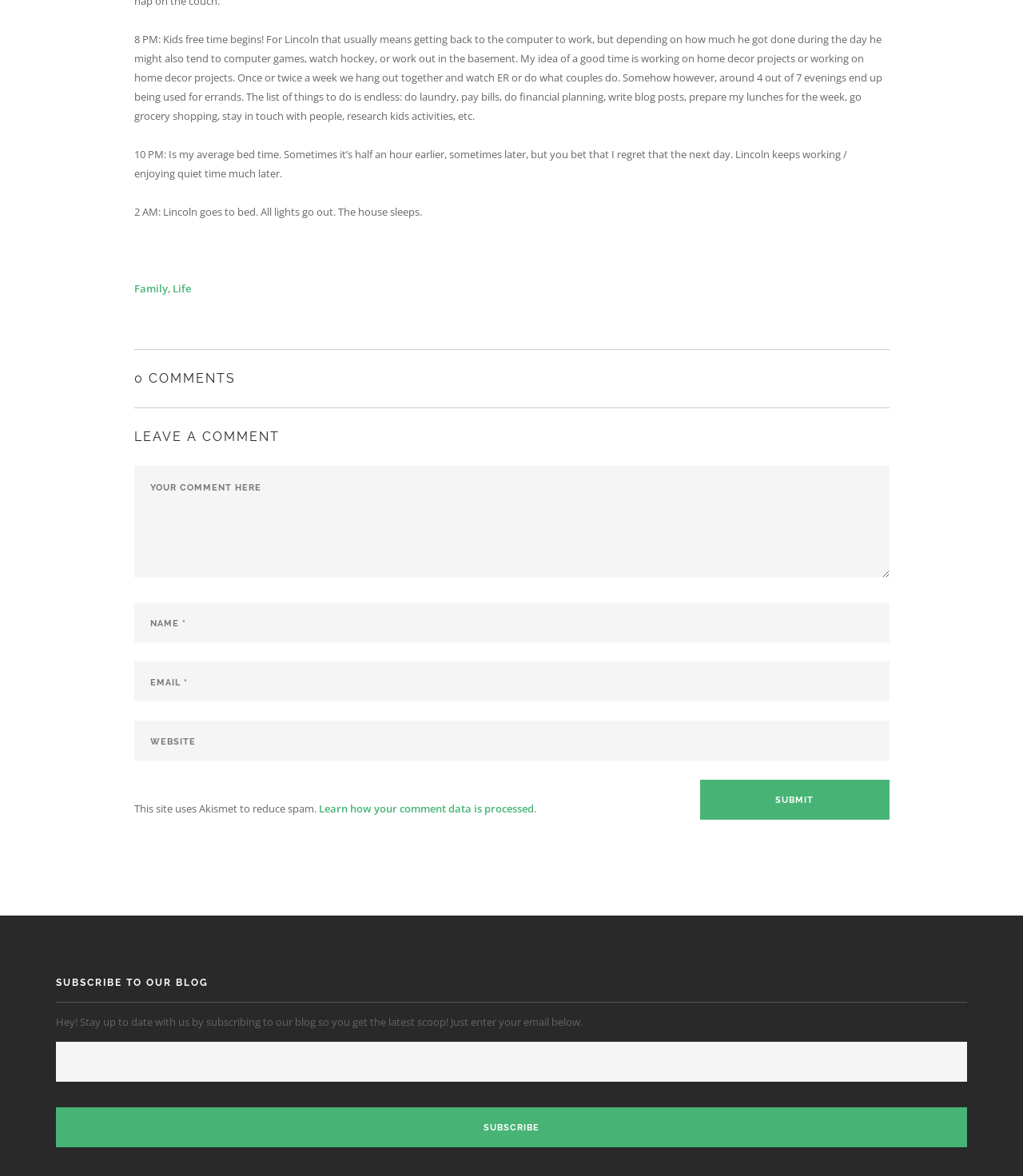Identify the bounding box coordinates of the area you need to click to perform the following instruction: "Subscribe to the blog".

[0.055, 0.941, 0.945, 0.975]